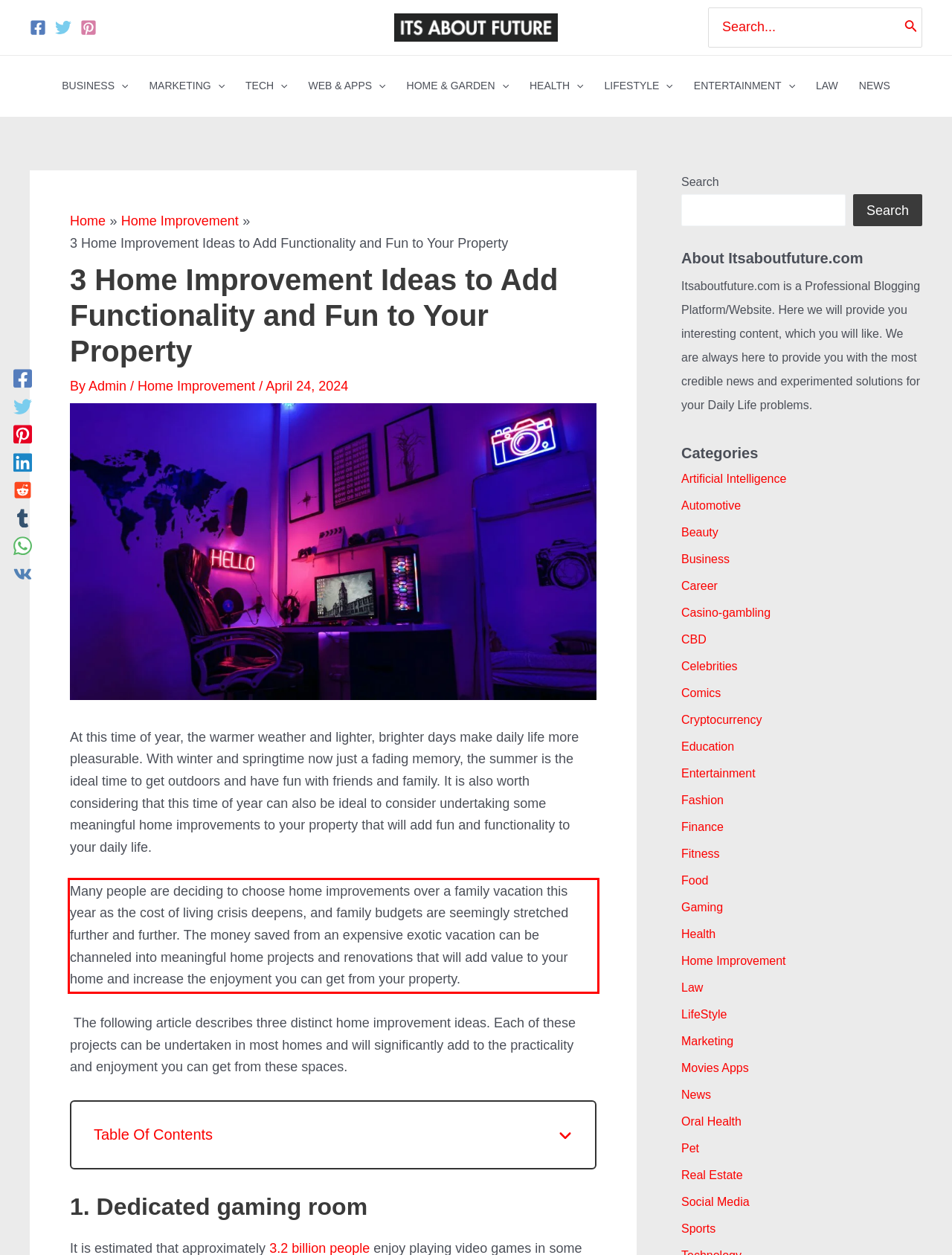Perform OCR on the text inside the red-bordered box in the provided screenshot and output the content.

Many people are deciding to choose home improvements over a family vacation this year as the cost of living crisis deepens, and family budgets are seemingly stretched further and further. The money saved from an expensive exotic vacation can be channeled into meaningful home projects and renovations that will add value to your home and increase the enjoyment you can get from your property.